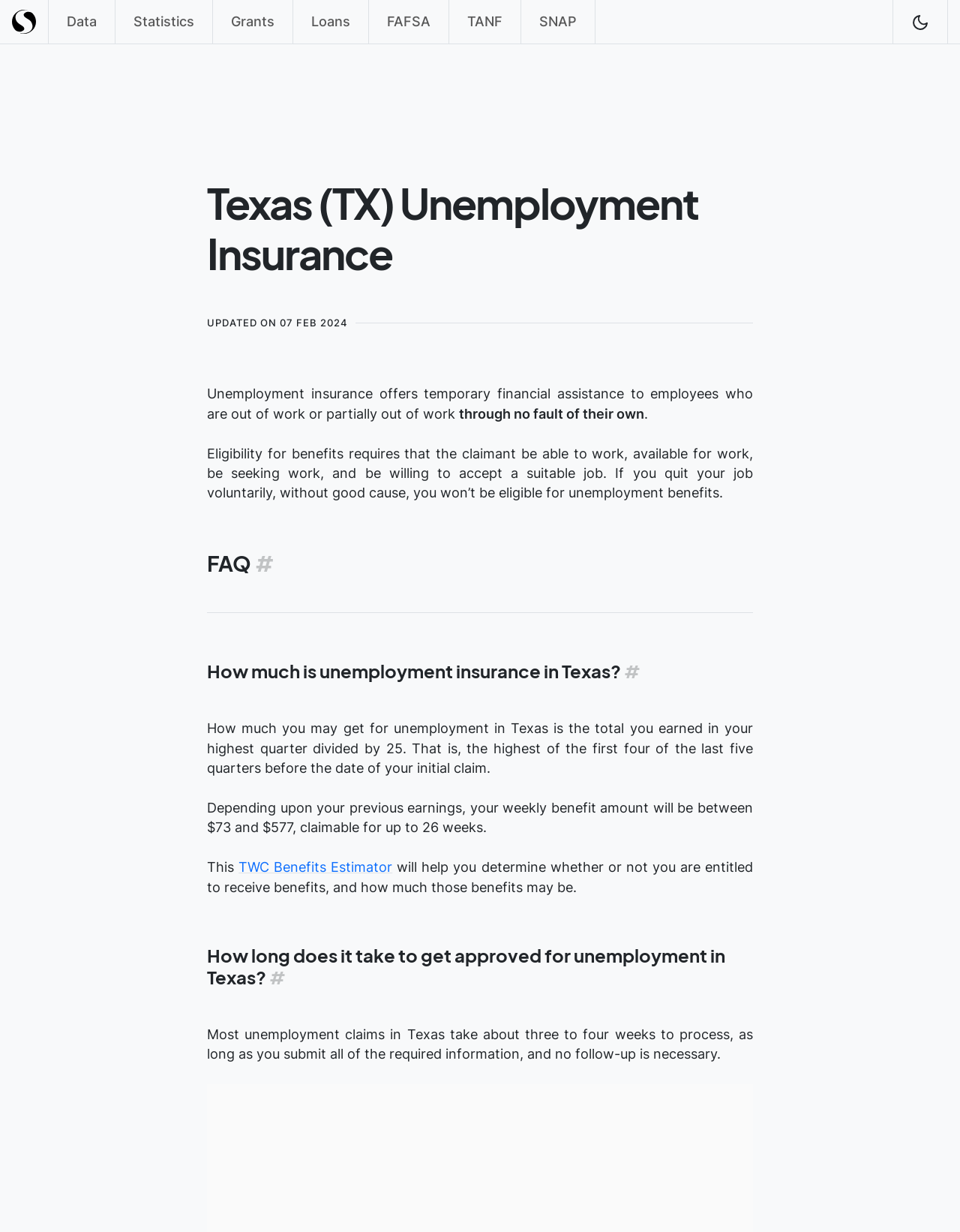What is the minimum weekly benefit amount in Texas?
Based on the image, please offer an in-depth response to the question.

According to the webpage, the weekly benefit amount in Texas ranges from $73 to $577, depending on the previous earnings of the claimant.